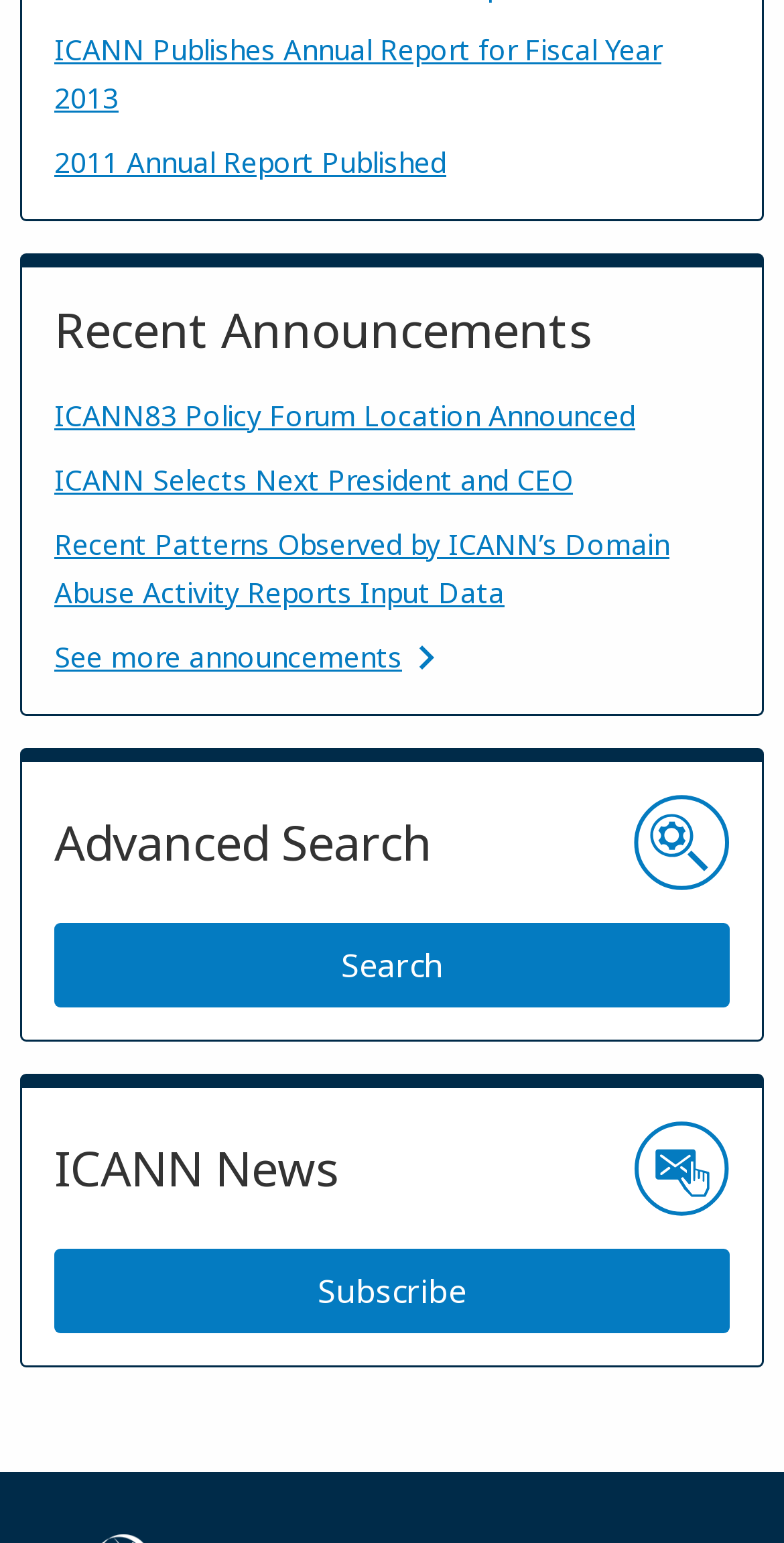Extract the bounding box coordinates for the UI element described by the text: "Other Resources". The coordinates should be in the form of [left, top, right, bottom] with values between 0 and 1.

None